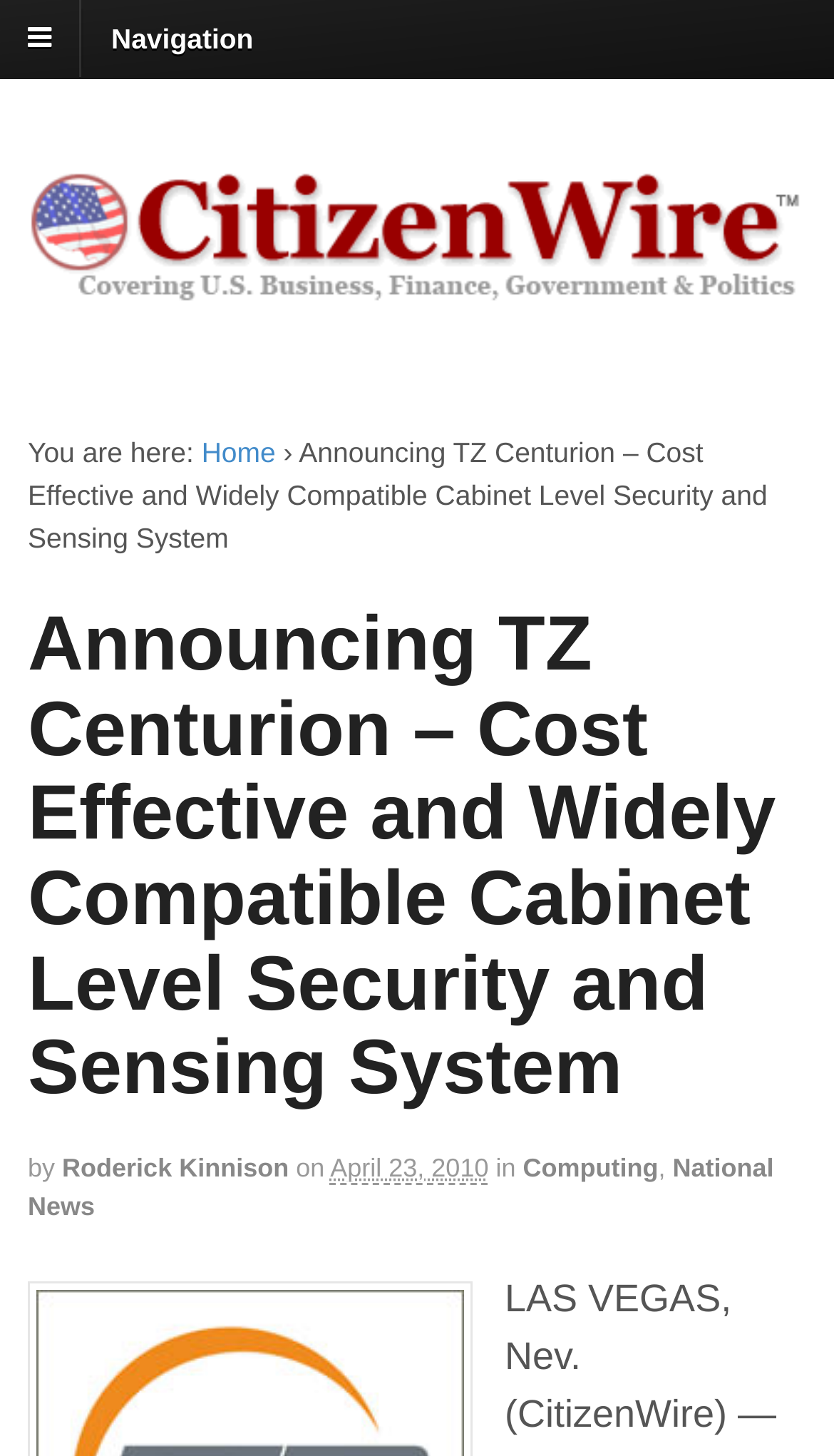Please find the bounding box coordinates in the format (top-left x, top-left y, bottom-right x, bottom-right y) for the given element description. Ensure the coordinates are floating point numbers between 0 and 1. Description: Computing

[0.627, 0.792, 0.789, 0.812]